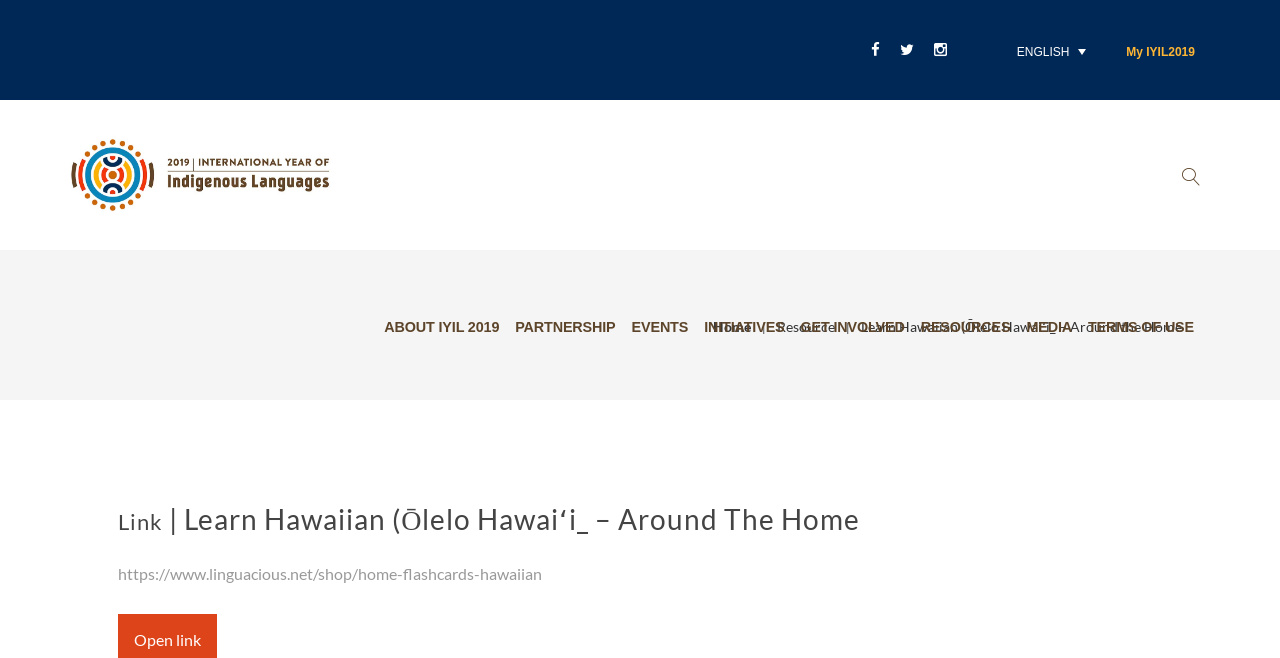Locate the UI element that matches the description Terms of use in the webpage screenshot. Return the bounding box coordinates in the format (top-left x, top-left y, bottom-right x, bottom-right y), with values ranging from 0 to 1.

[0.85, 0.479, 0.933, 0.513]